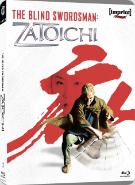Give a thorough description of the image, including any visible elements and their relationships.

The image features the Blu-ray cover for "The Blind Swordsman: Zatoichi," which highlights the iconic character of Zatoichi, a blind swordsman renowned for his exceptional fighting skills and unique narrative. The artwork prominently displays a dynamic pose, capturing Zatoichi in action as he wields a sword. The background showcases a splash of crimson, symbolizing the film's themes of intensity and drama, while the title is elegantly positioned at the top in bold, stylized lettering. This release is part of the Imprint Asia series and is recommended for aficionados of classic cinema and martial arts films.